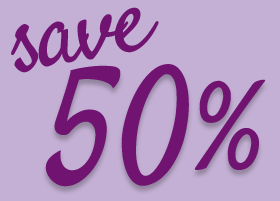Using the information in the image, could you please answer the following question in detail:
What percentage of discount is being offered?

The graphic prominently displays the text 'save 50%', which indicates that customers can enjoy a 50% discount on products or services.